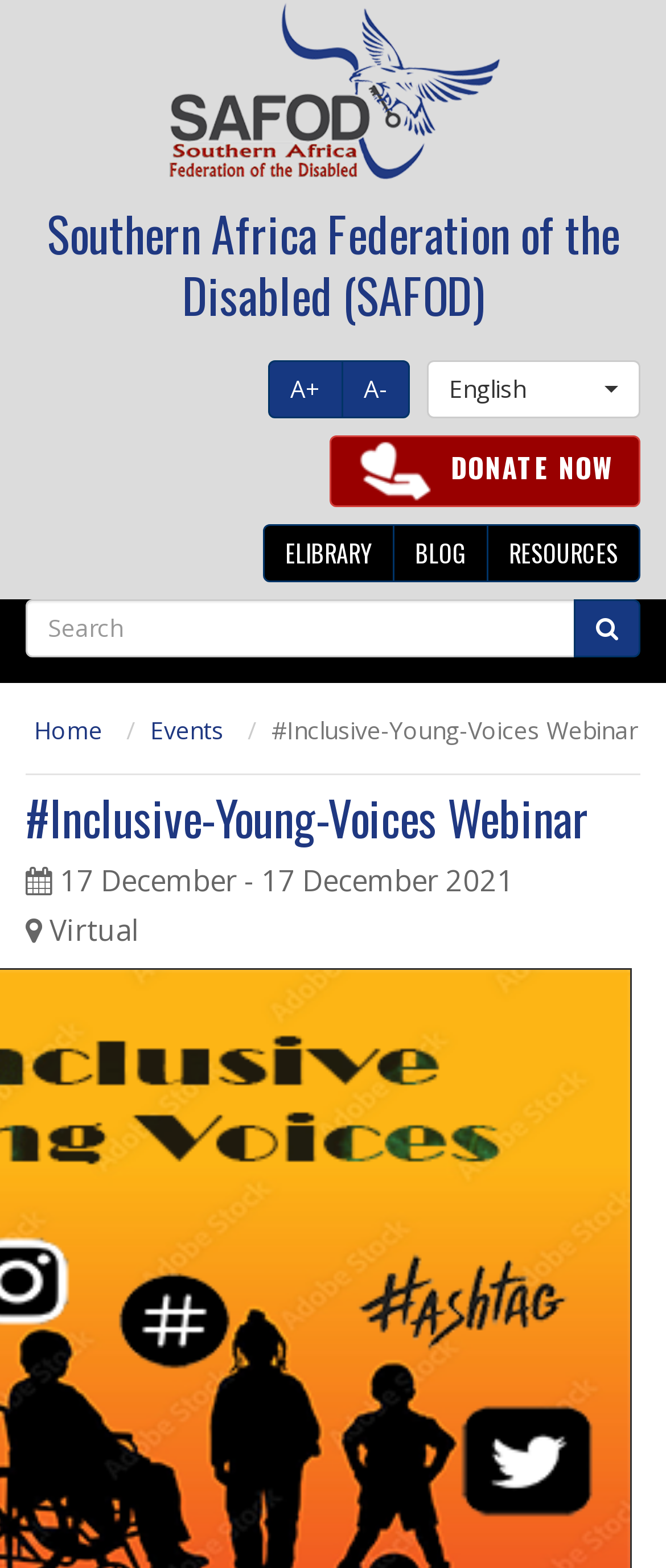Find the bounding box coordinates of the clickable element required to execute the following instruction: "Donate now". Provide the coordinates as four float numbers between 0 and 1, i.e., [left, top, right, bottom].

[0.495, 0.278, 0.962, 0.323]